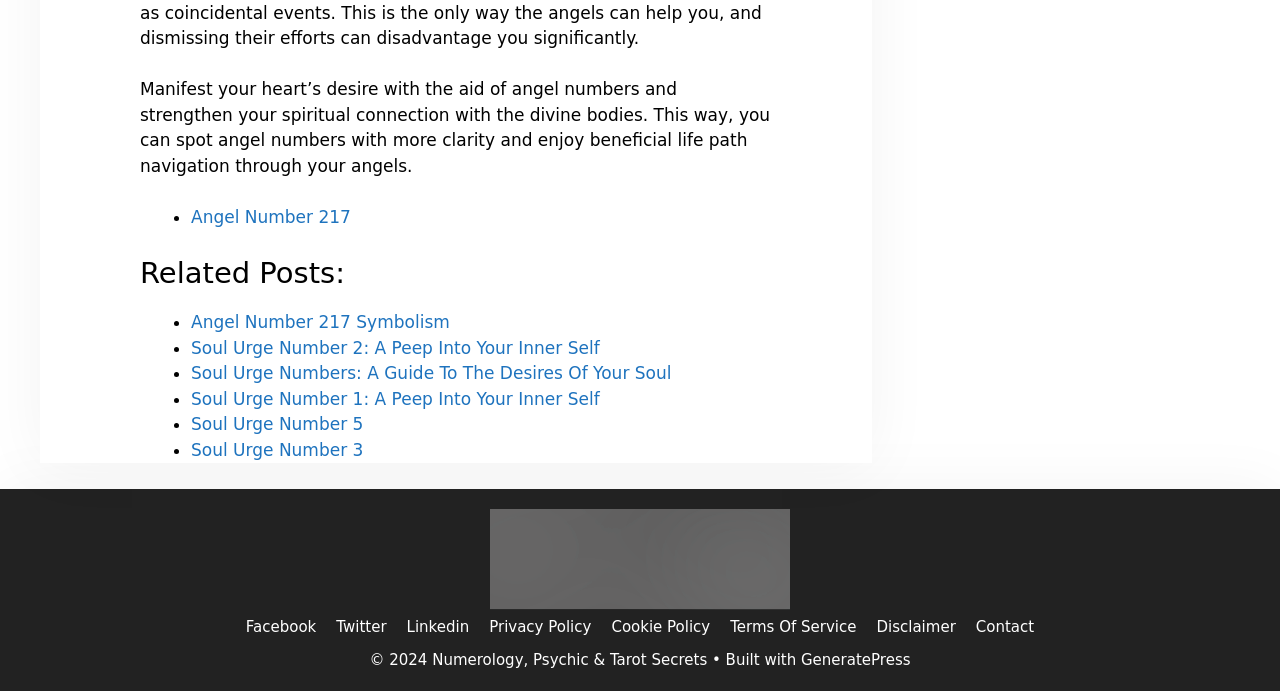Determine the bounding box coordinates for the region that must be clicked to execute the following instruction: "Follow Desert Snow Connection on Facebook".

None